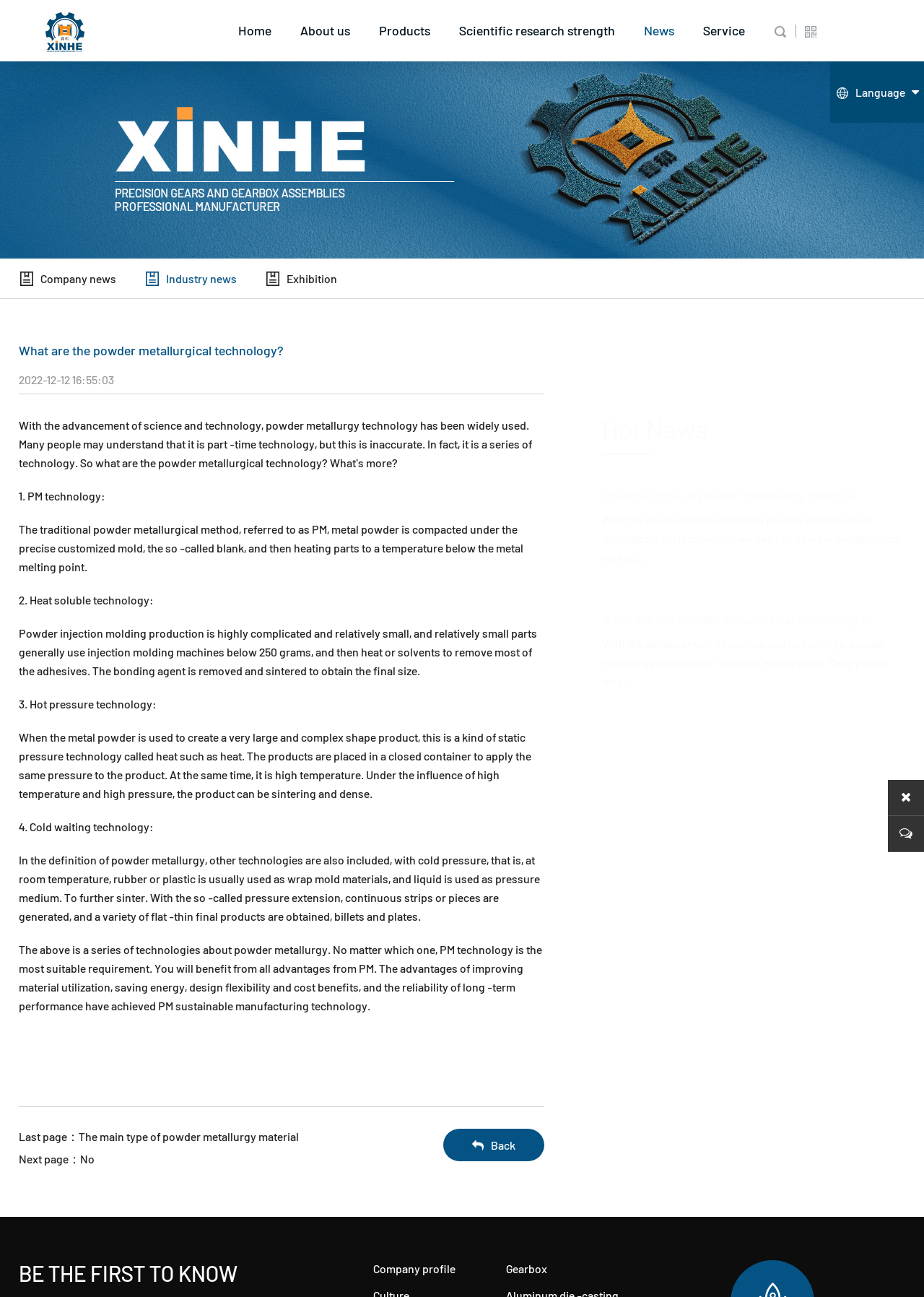Please give a succinct answer using a single word or phrase:
What is the purpose of the 'Language' dropdown?

To change language